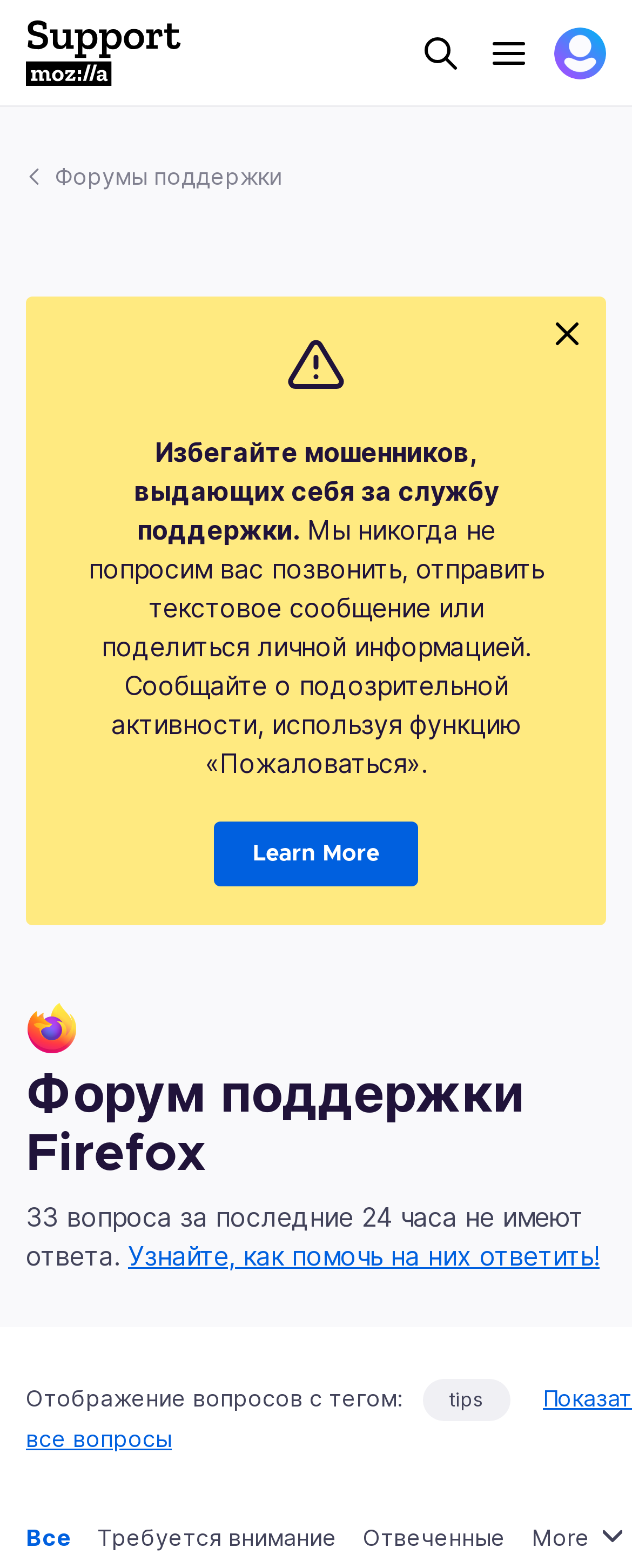Please identify the bounding box coordinates of where to click in order to follow the instruction: "Learn more about avoiding scams".

[0.338, 0.524, 0.662, 0.565]